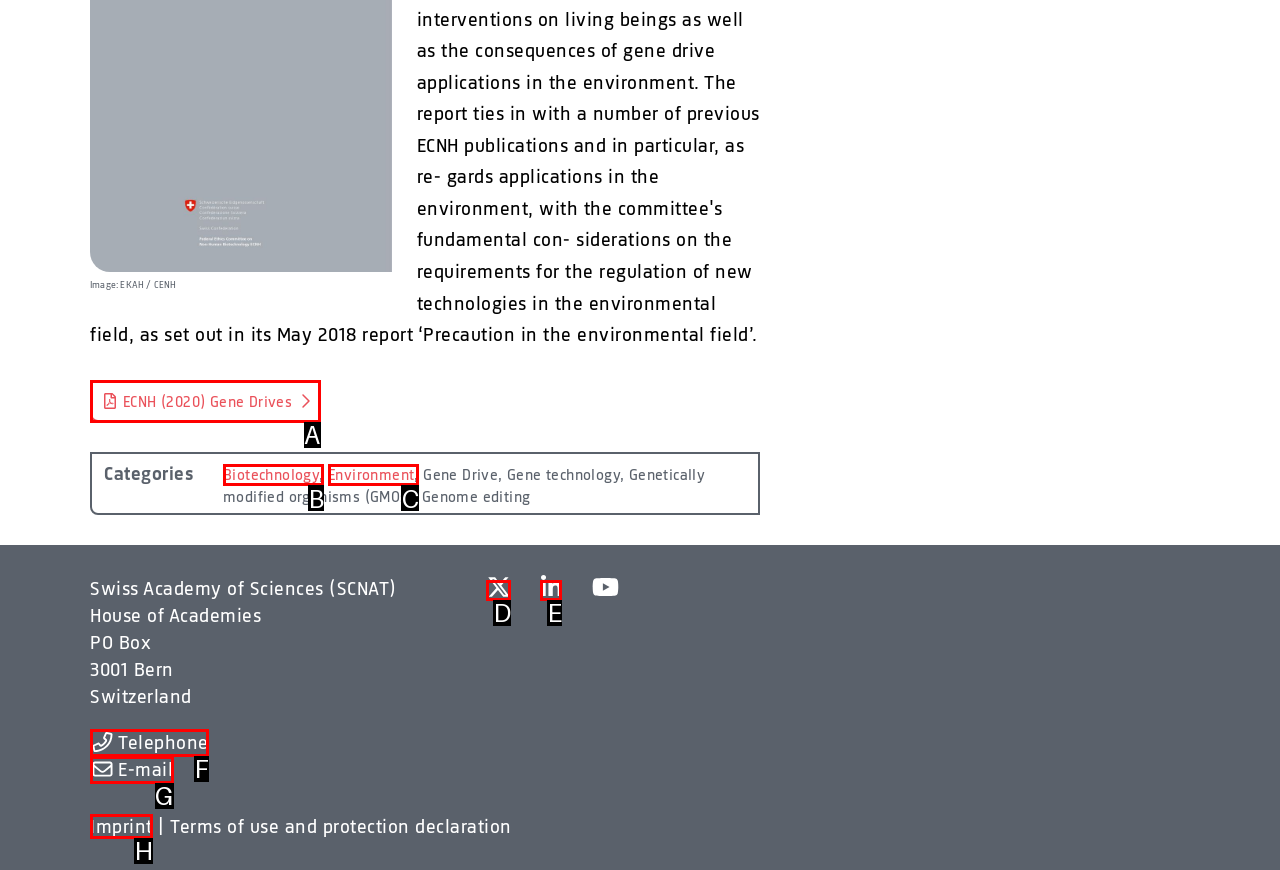Tell me which one HTML element I should click to complete the following task: Click the 'LinkedIn' link Answer with the option's letter from the given choices directly.

E